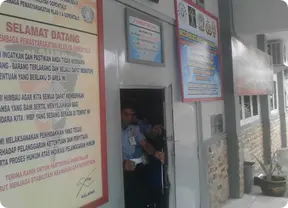What is the atmosphere conveyed by the uniforms?
Refer to the image and respond with a one-word or short-phrase answer.

Authority